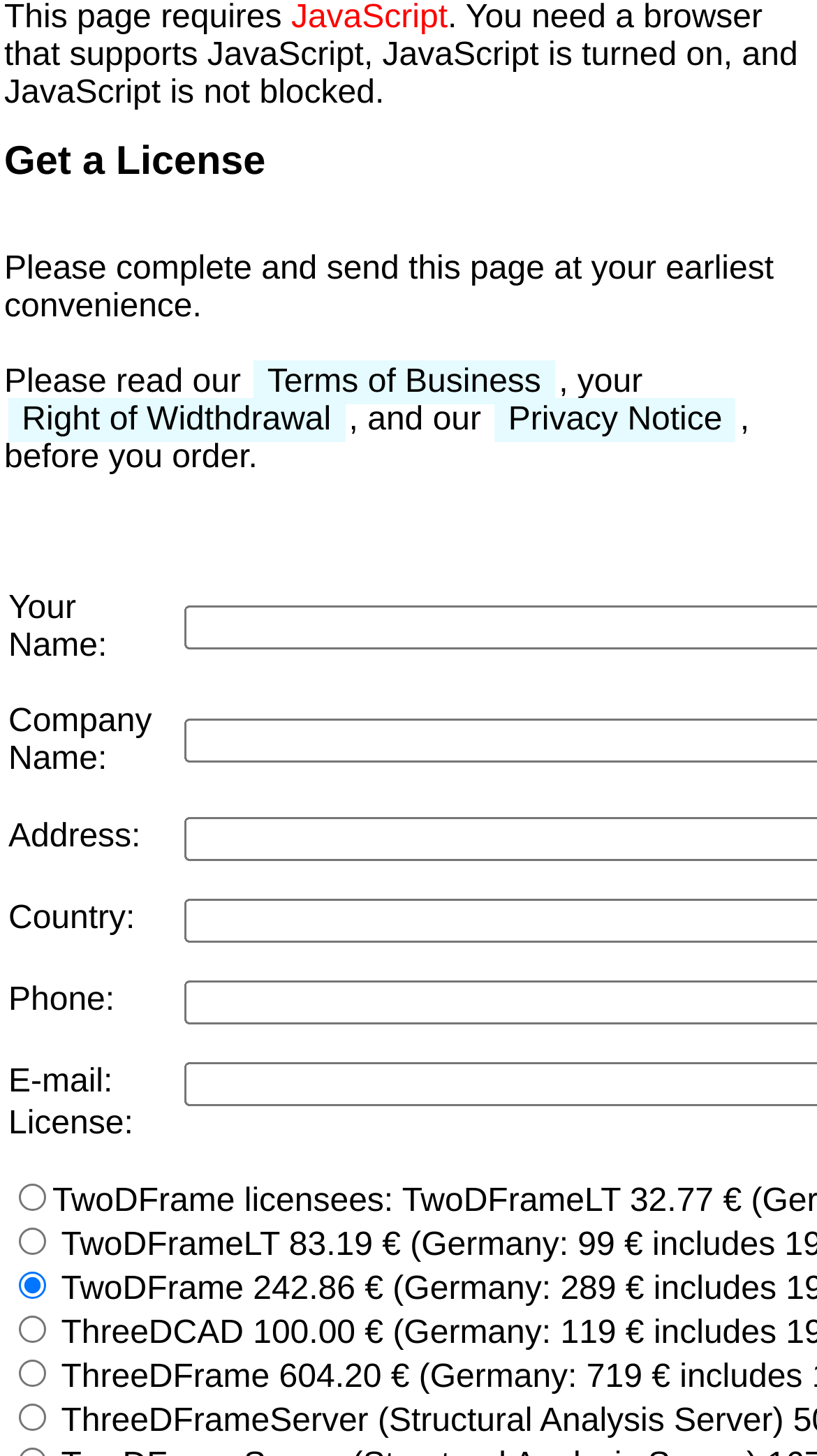What documents should I read before ordering?
Please use the image to provide an in-depth answer to the question.

The static text and links on the page indicate that I should read the Terms of Business, Right of Withdrawal, and Privacy Notice before ordering.